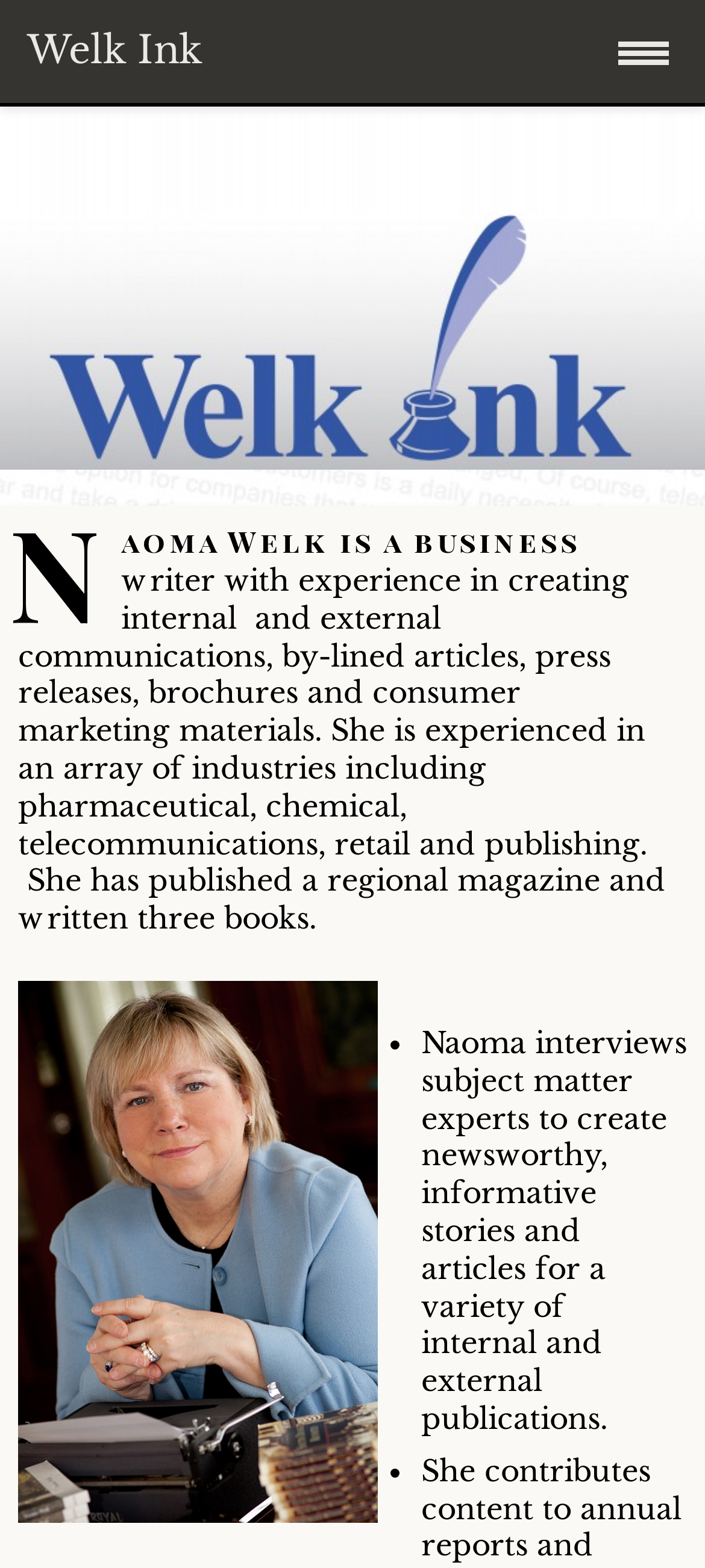Find the bounding box coordinates of the clickable area required to complete the following action: "Contact Me".

[0.0, 0.368, 0.987, 0.426]